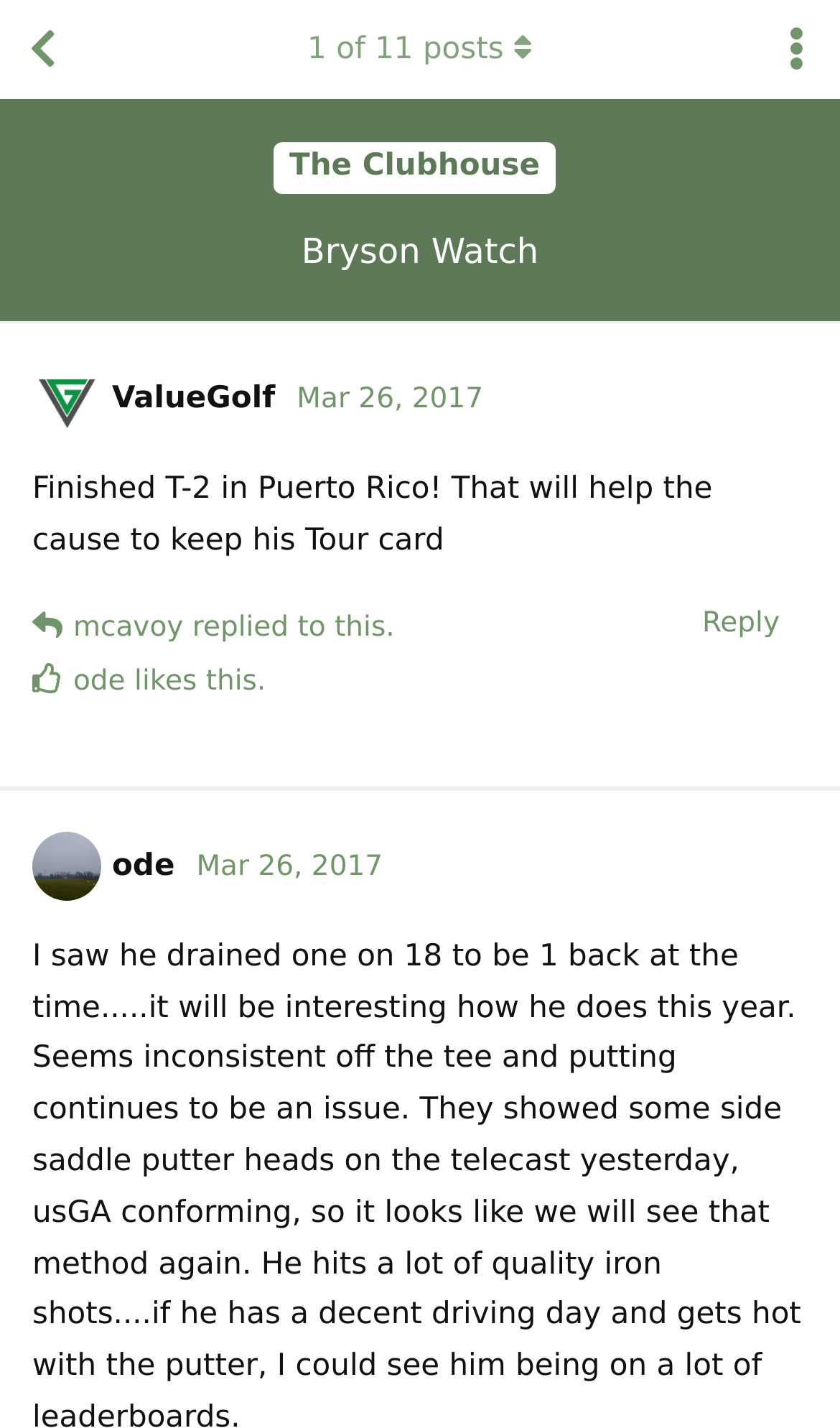Create an in-depth description of the webpage, covering main sections.

The webpage appears to be a discussion forum or social media platform focused on golf, specifically about a user named Bryson. At the top, there is a navigation link "Back to Discussion List" on the left, followed by a header section with links to "The Clubhouse" and a heading "Bryson Watch". On the right side, there are two buttons: "Toggle discussion actions dropdown menu" and "1 of 11 posts".

Below the header section, there is a post from a user named "ValueGolf" with a heading and a link to the user's profile. The post contains a text "Finished T-2 in Puerto Rico! That will help the cause to keep his Tour card", which is likely a comment about a golf tournament. There are also links to the post's timestamp and a "Reply" button.

Underneath the post, there is a section with a reply from a user named "mcavoy" and another reply from a user named "ode". Each reply has a link to the user's profile and a text indicating that they replied to the original post or liked the post.

At the bottom of the page, there is another section with a heading "ode" and a link to the user's profile, along with a timestamp for the post.